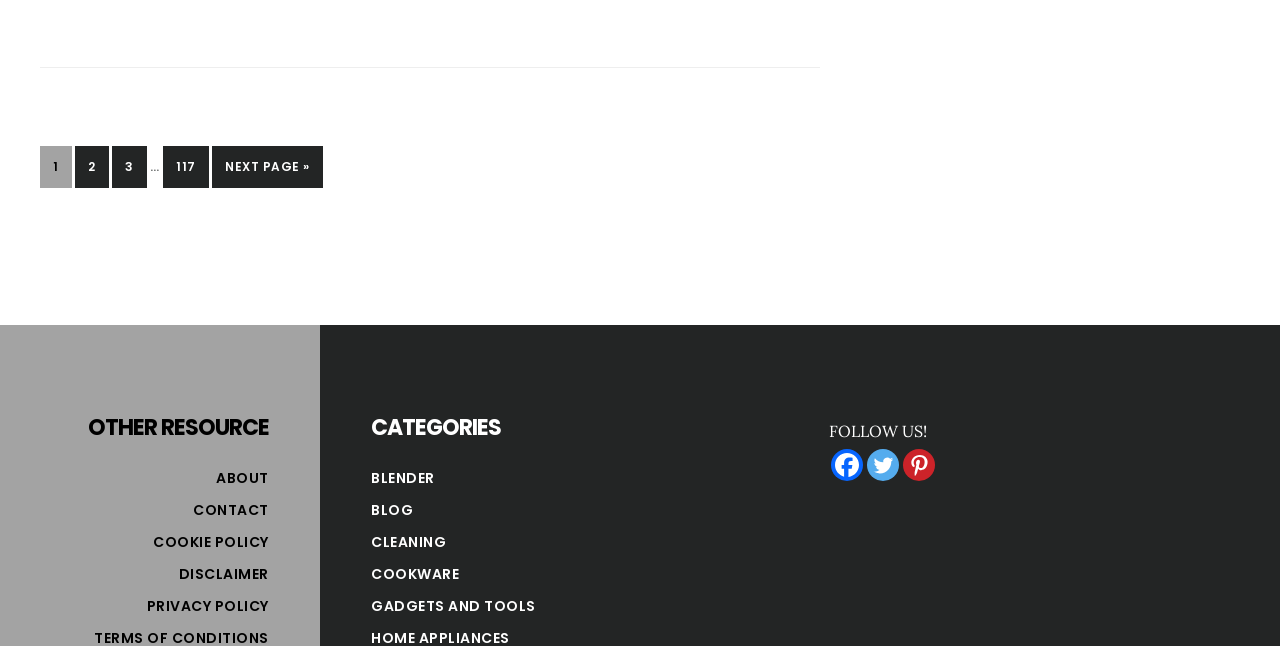Refer to the image and provide an in-depth answer to the question: 
How many categories are listed?

The categories are listed below the 'OTHER RESOURCE' heading, and there are 5 links: 'BLENDER', 'BLOG', 'CLEANING', 'COOKWARE', and 'GADGETS AND TOOLS'.